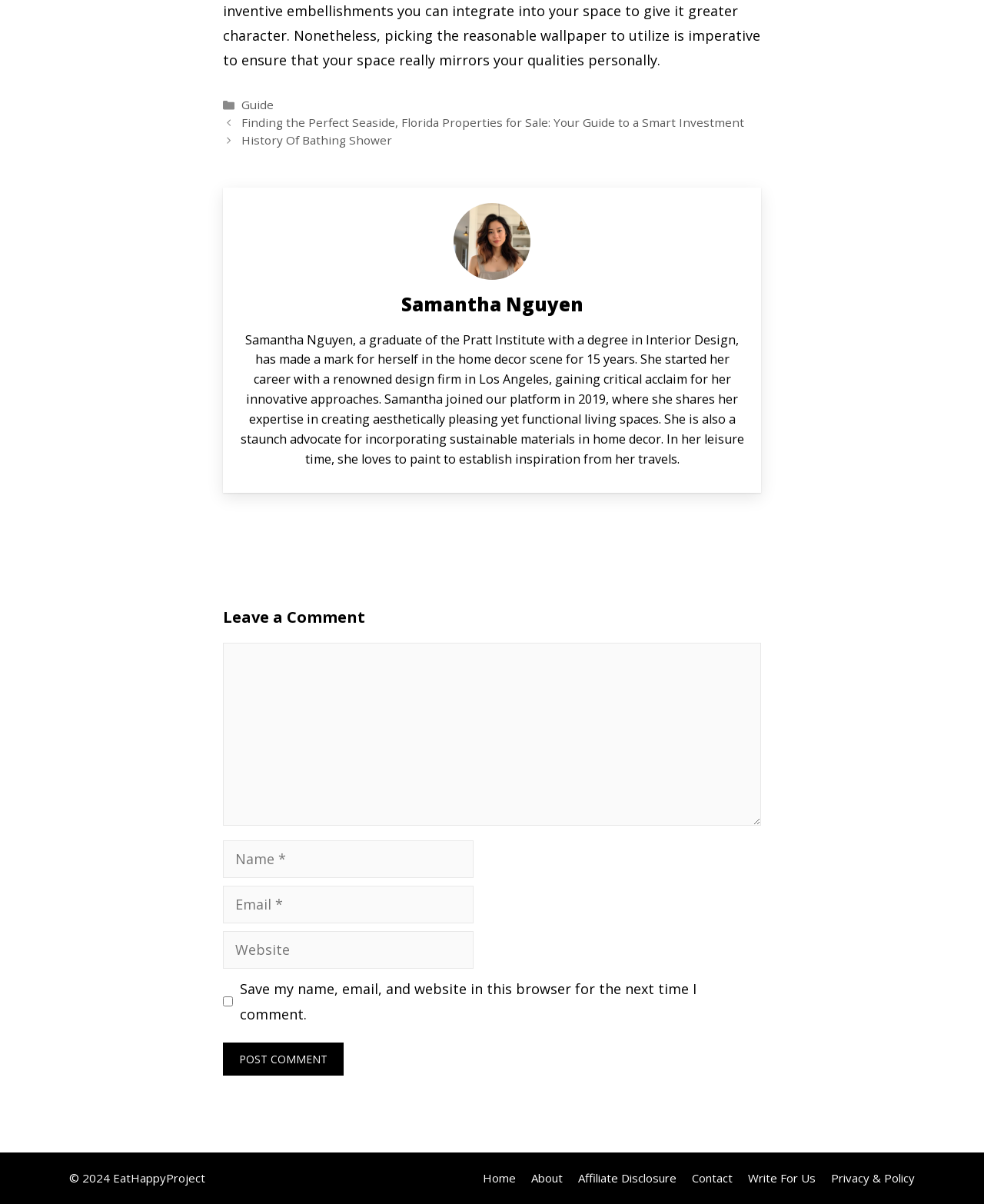Can you find the bounding box coordinates for the element that needs to be clicked to execute this instruction: "Enter your name"? The coordinates should be given as four float numbers between 0 and 1, i.e., [left, top, right, bottom].

[0.227, 0.698, 0.481, 0.729]